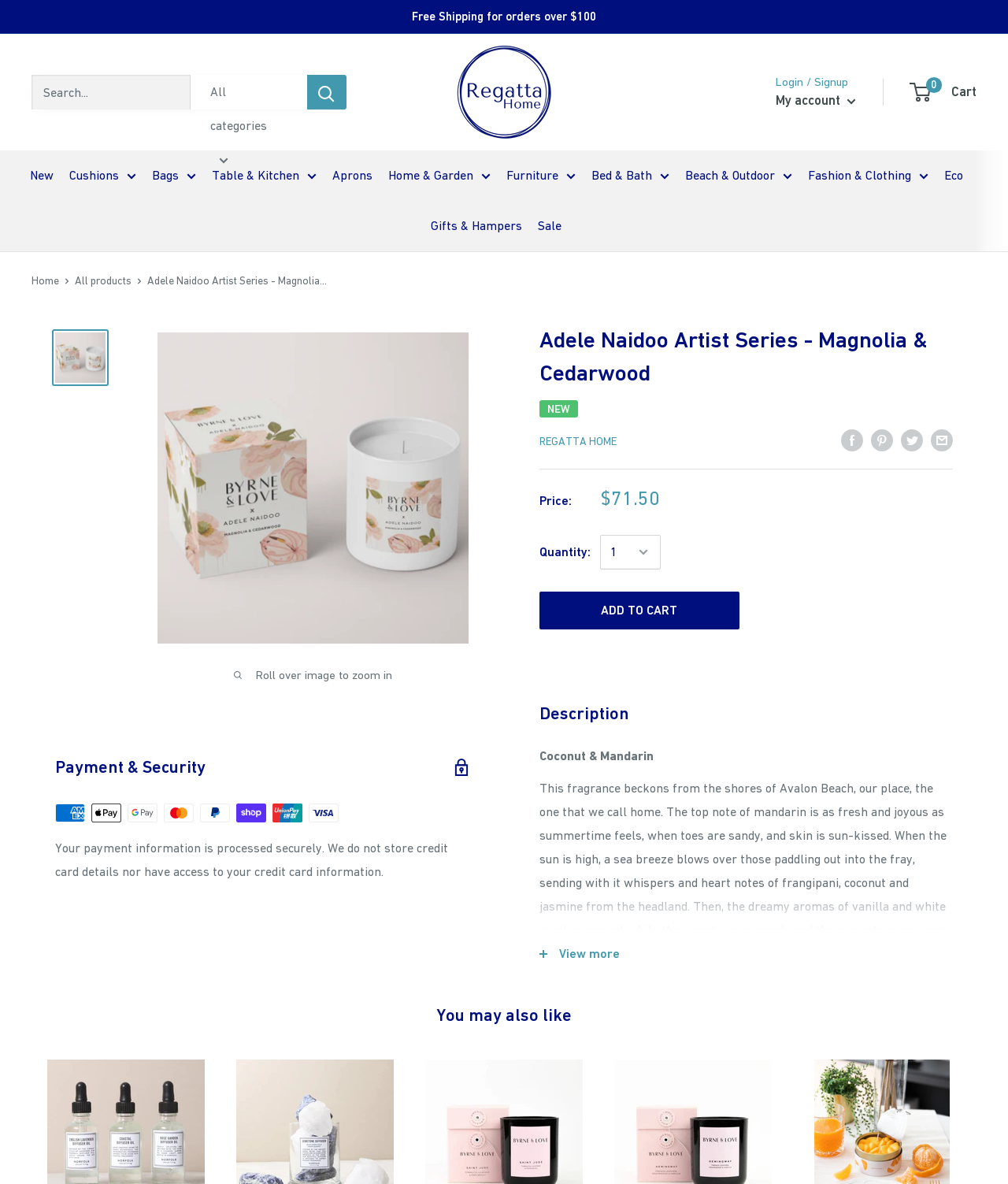Identify the bounding box coordinates of the area that should be clicked in order to complete the given instruction: "View more products". The bounding box coordinates should be four float numbers between 0 and 1, i.e., [left, top, right, bottom].

[0.512, 0.785, 0.969, 0.826]